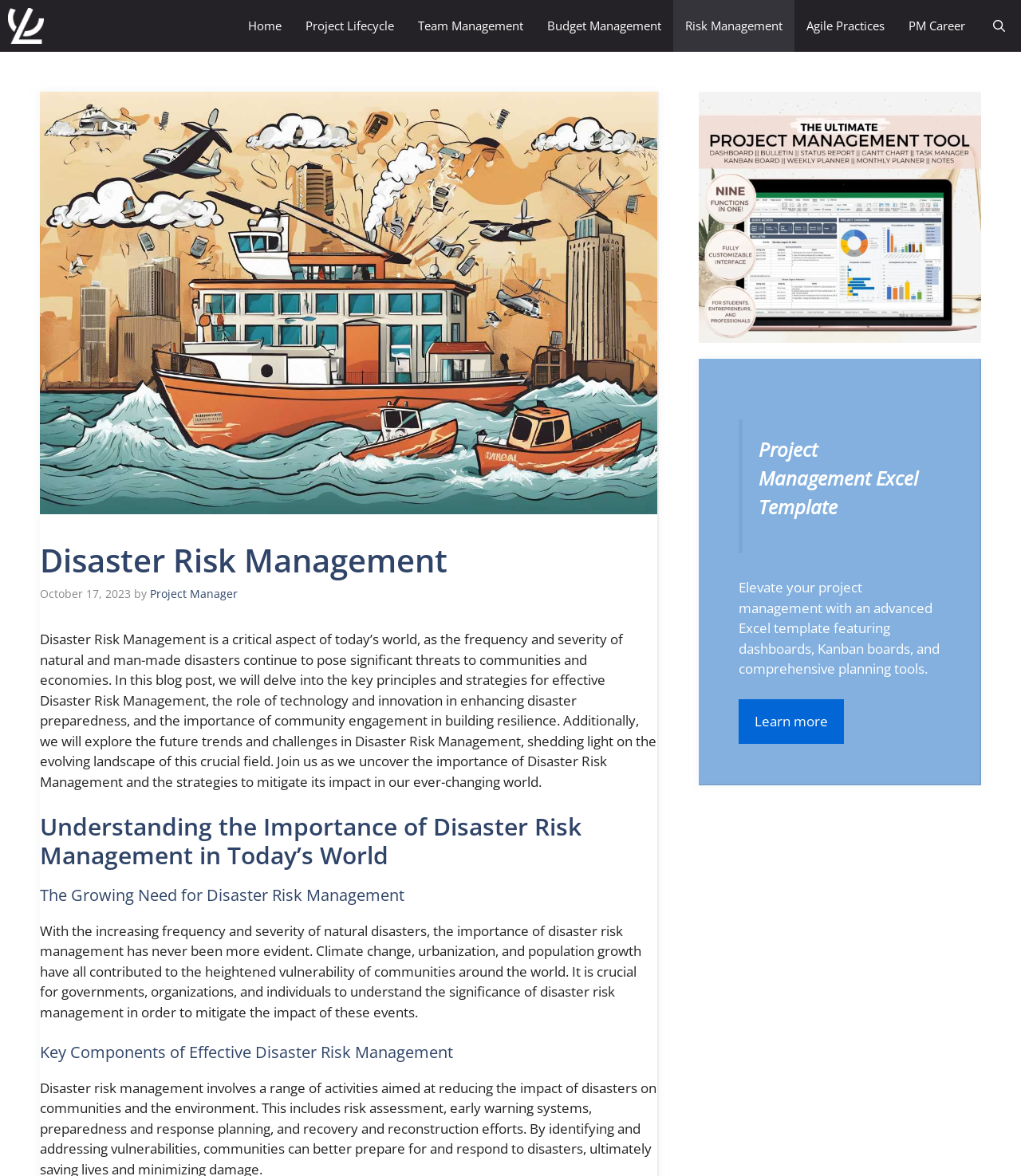Please find the bounding box coordinates of the element's region to be clicked to carry out this instruction: "Open the search function".

[0.957, 0.0, 1.0, 0.044]